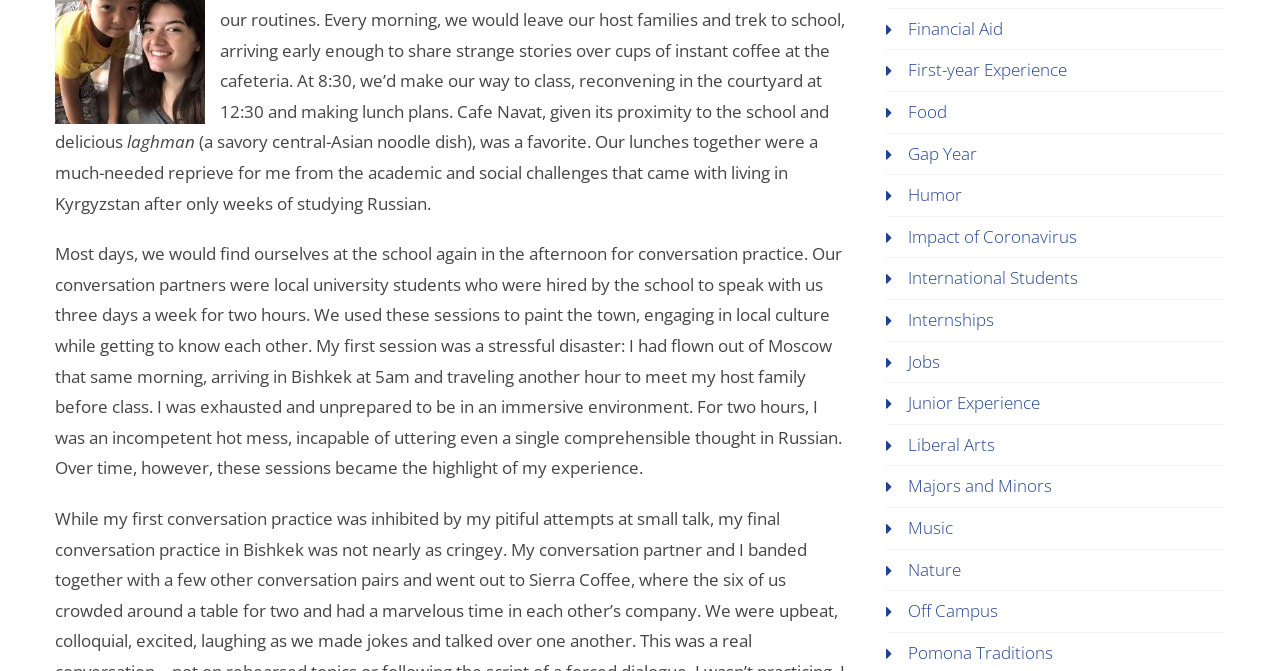Provide the bounding box coordinates of the HTML element this sentence describes: "Internships". The bounding box coordinates consist of four float numbers between 0 and 1, i.e., [left, top, right, bottom].

[0.709, 0.459, 0.776, 0.493]